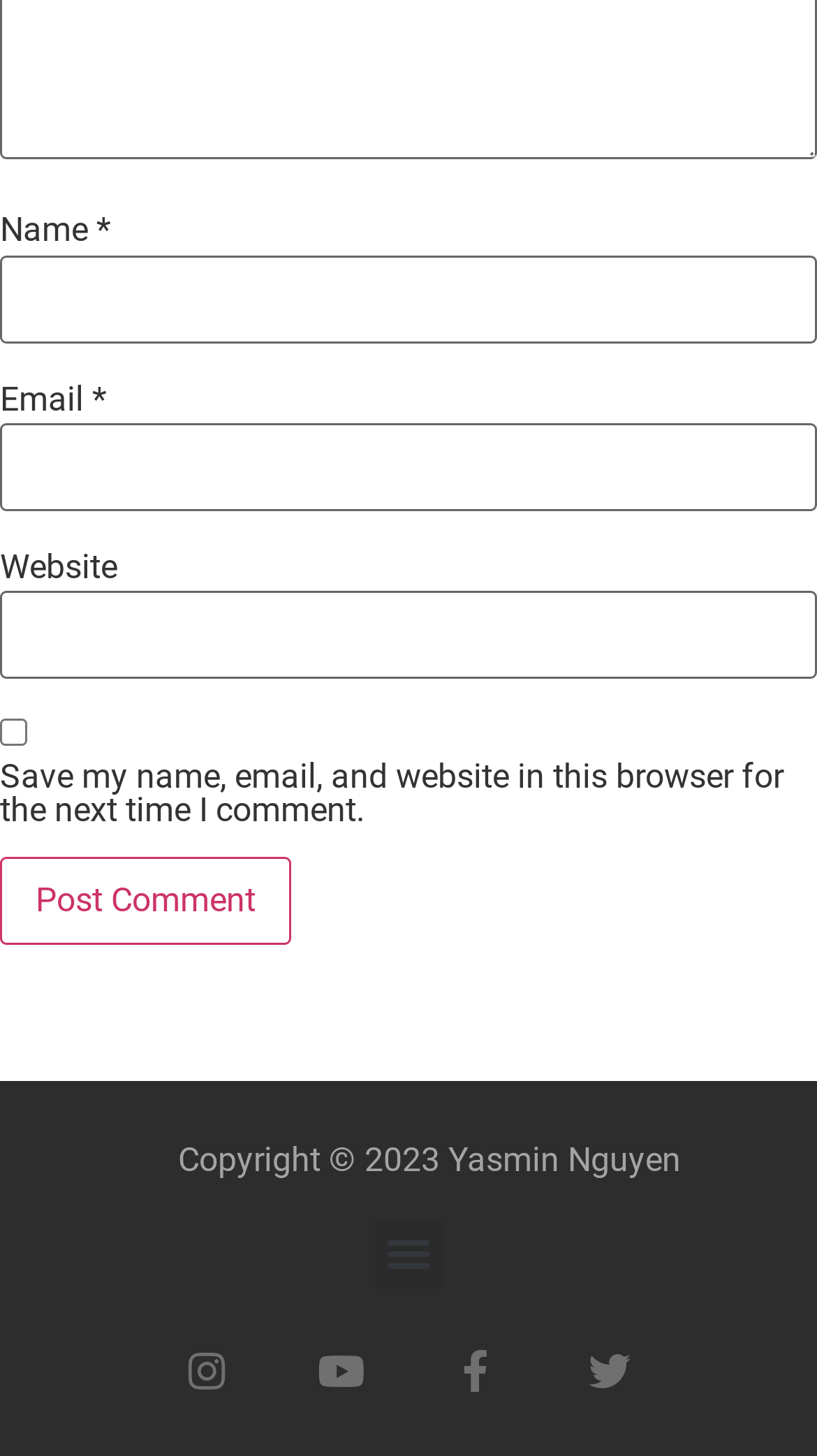Locate the bounding box coordinates of the clickable part needed for the task: "Toggle the menu".

[0.458, 0.837, 0.542, 0.884]